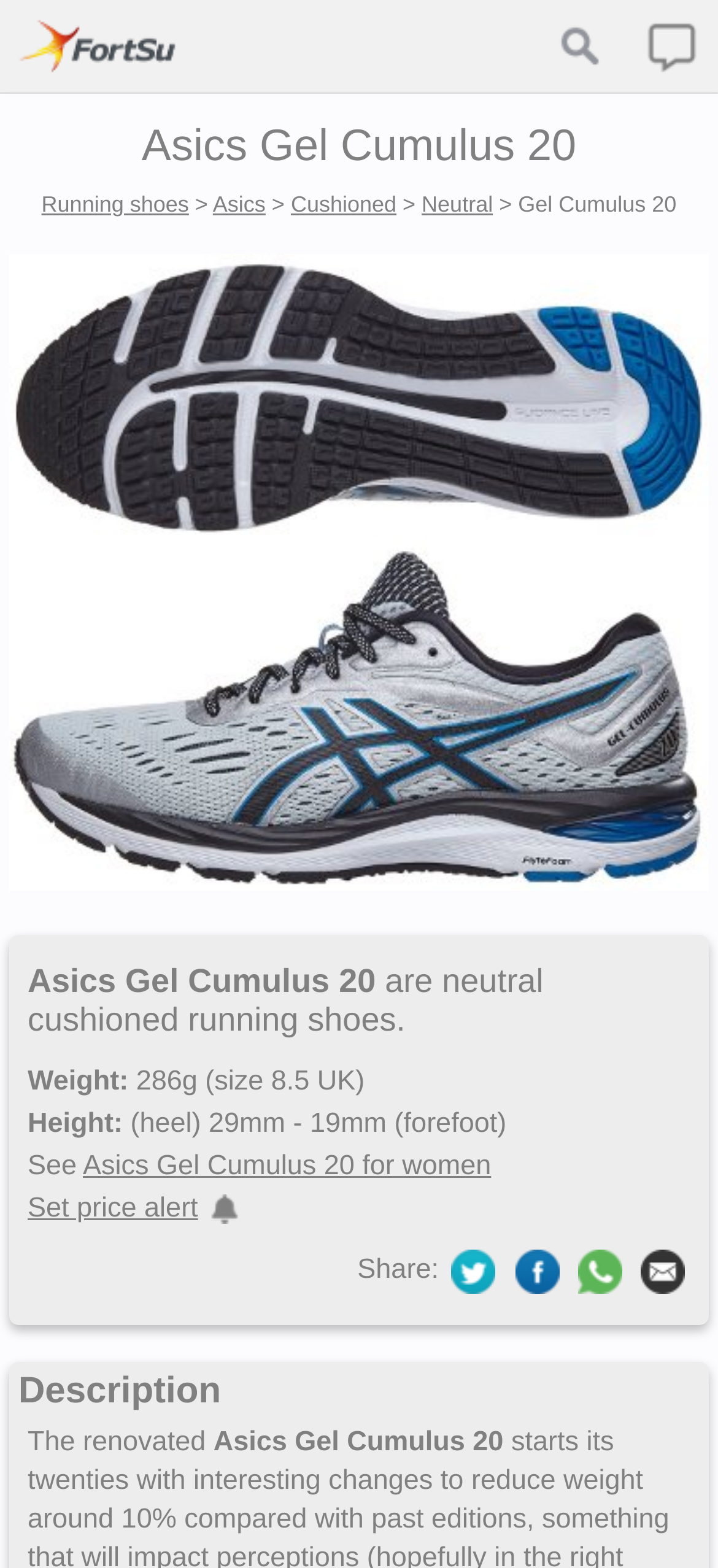What is the brand of the running shoes?
Give a one-word or short phrase answer based on the image.

Asics